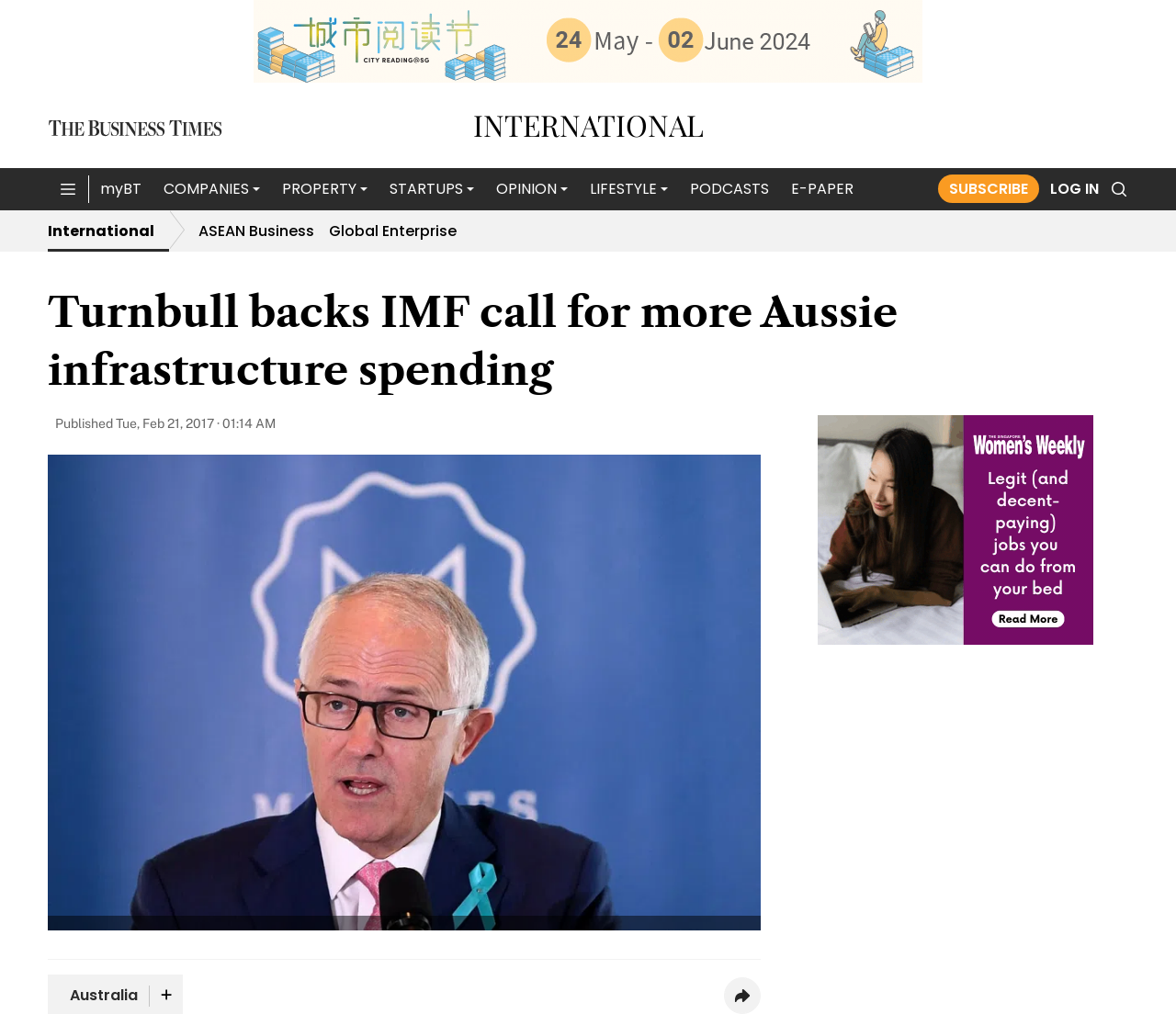Provide the bounding box coordinates for the UI element that is described by this text: "aria-label="Toggle side menu"". The coordinates should be in the form of four float numbers between 0 and 1: [left, top, right, bottom].

[0.041, 0.167, 0.075, 0.207]